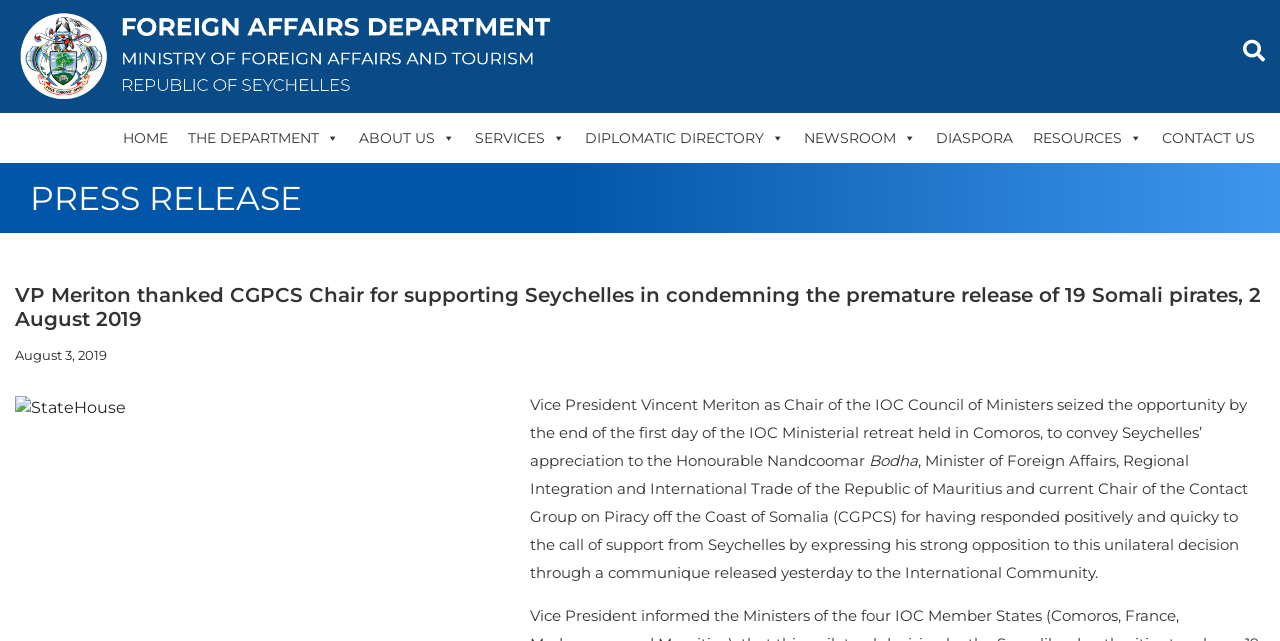Please identify the bounding box coordinates of the region to click in order to complete the task: "click the logo". The coordinates must be four float numbers between 0 and 1, specified as [left, top, right, bottom].

[0.012, 0.072, 0.446, 0.101]